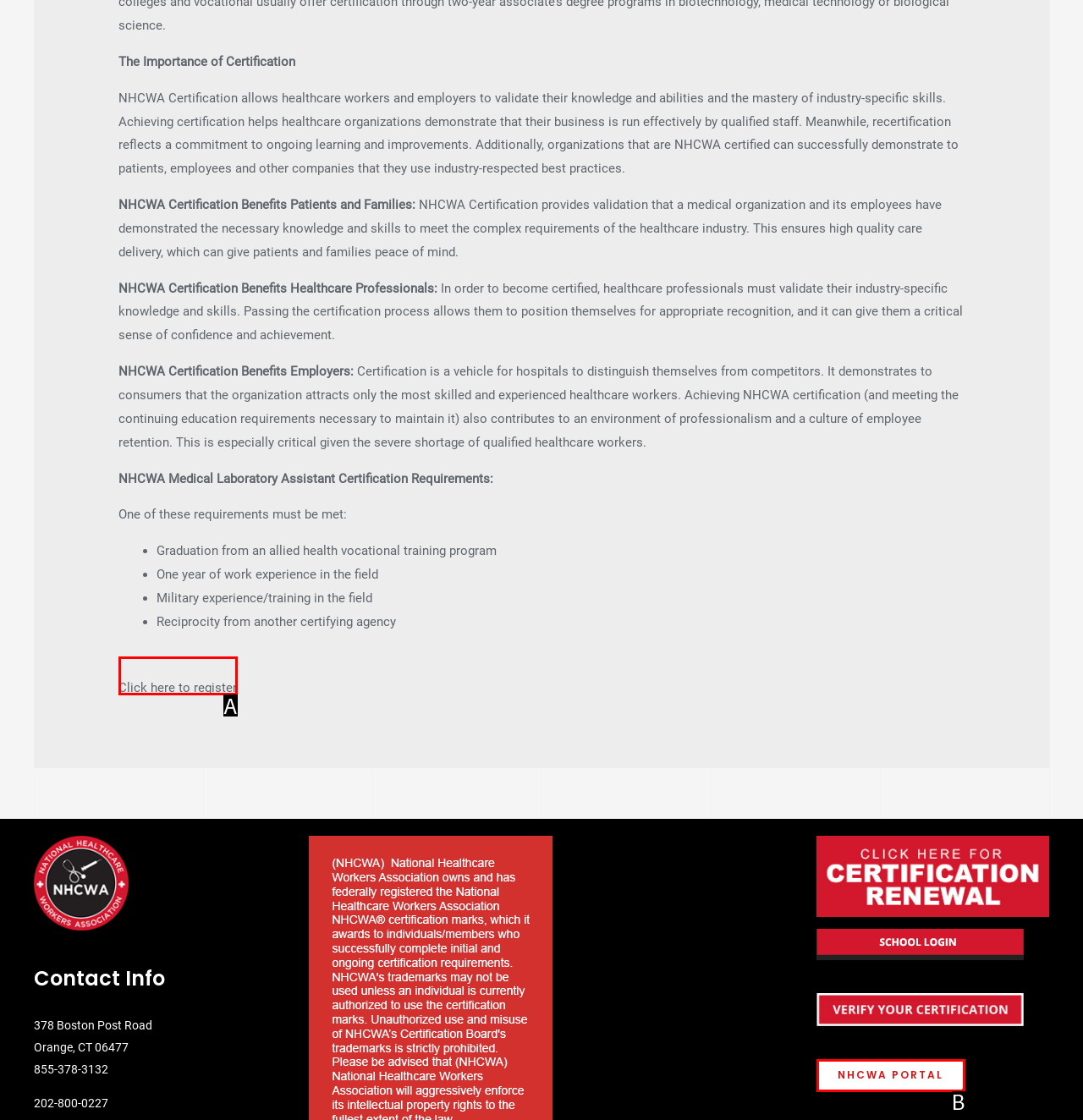Choose the option that best matches the description: eBook: Cloud security skills
Indicate the letter of the matching option directly.

None